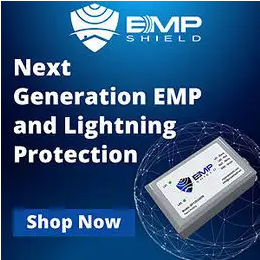What is the dominant color scheme in the background?
Examine the image and give a concise answer in one word or a short phrase.

Blue and white